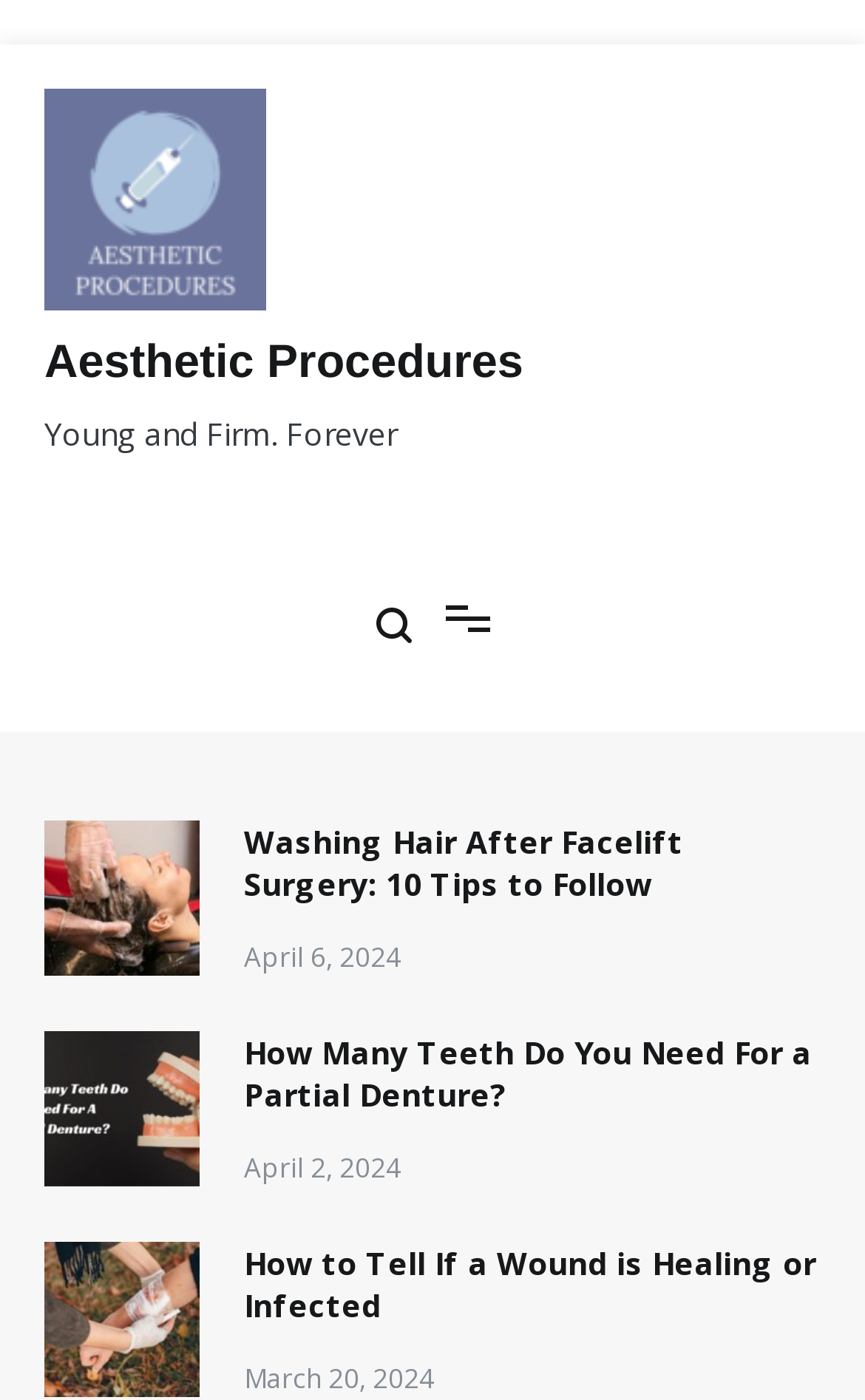Answer the question below with a single word or a brief phrase: 
What is the vertical position of the 'washing hair after facelift' link?

Above the middle